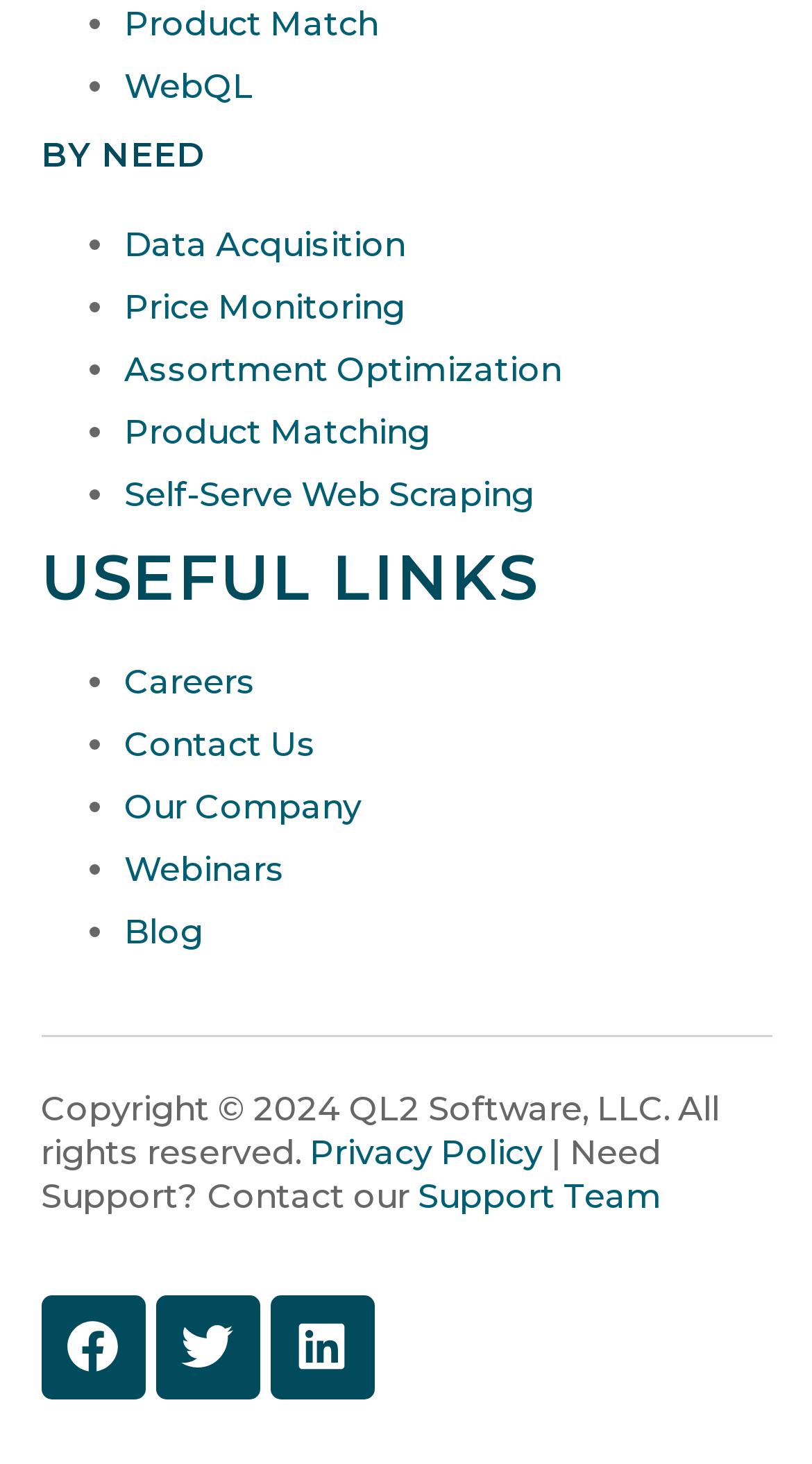Determine the bounding box coordinates for the element that should be clicked to follow this instruction: "Click on Product Match". The coordinates should be given as four float numbers between 0 and 1, in the format [left, top, right, bottom].

[0.153, 0.002, 0.465, 0.029]